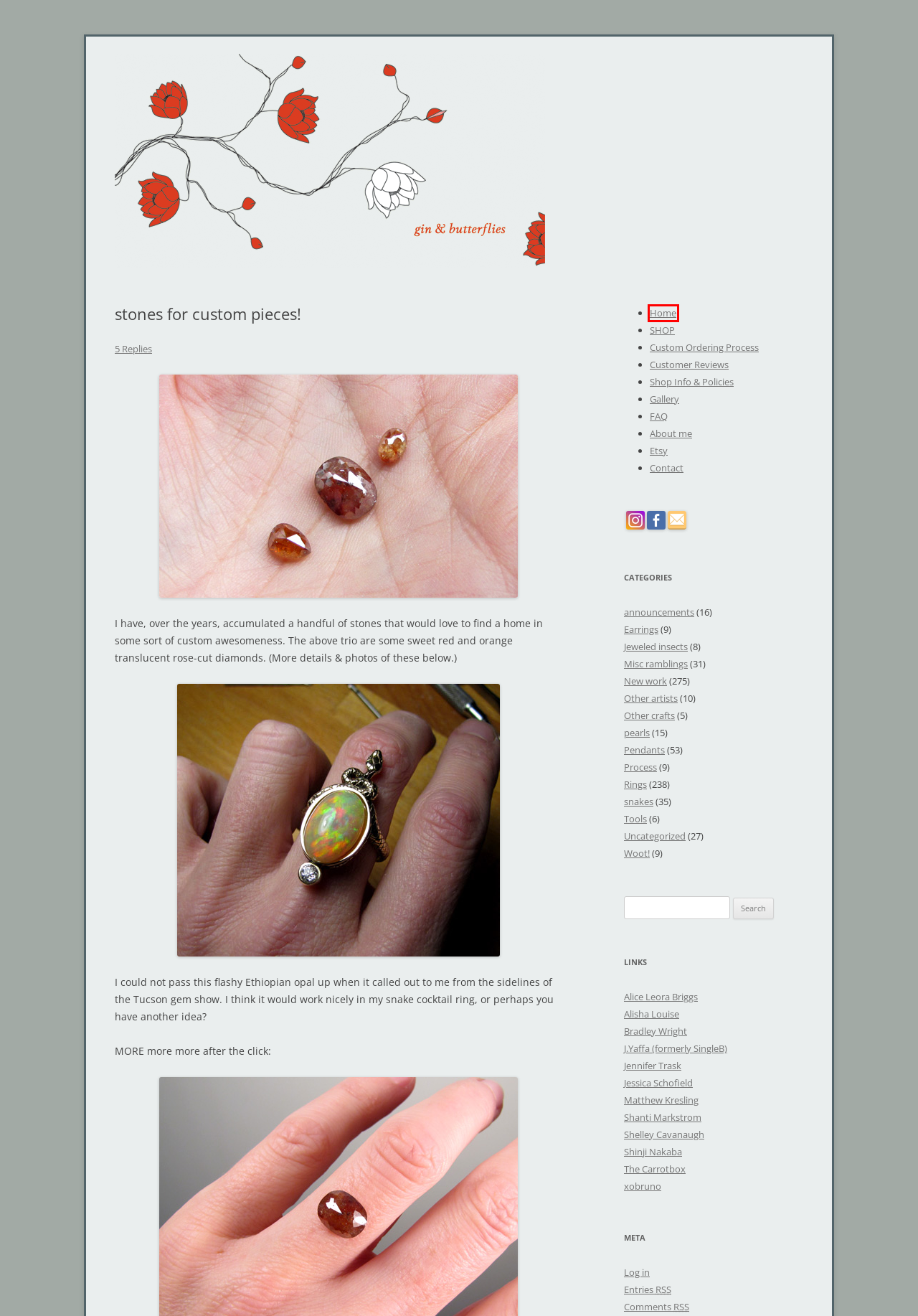Given a screenshot of a webpage with a red bounding box around an element, choose the most appropriate webpage description for the new page displayed after clicking the element within the bounding box. Here are the candidates:
A. Gin and Butterflies | Jewelry by Cheyenne Weil
B. CONTACT ME! | Gin and Butterflies
C. Gin and Butterflies jewelry by Cheyenne Weil
D. Other crafts | Gin and Butterflies
E. Gin and Butterflies
F. Shop Information & Policies | Gin and Butterflies
G. Rings | Gin and Butterflies
H. Customer Reviews | Gin and Butterflies

C